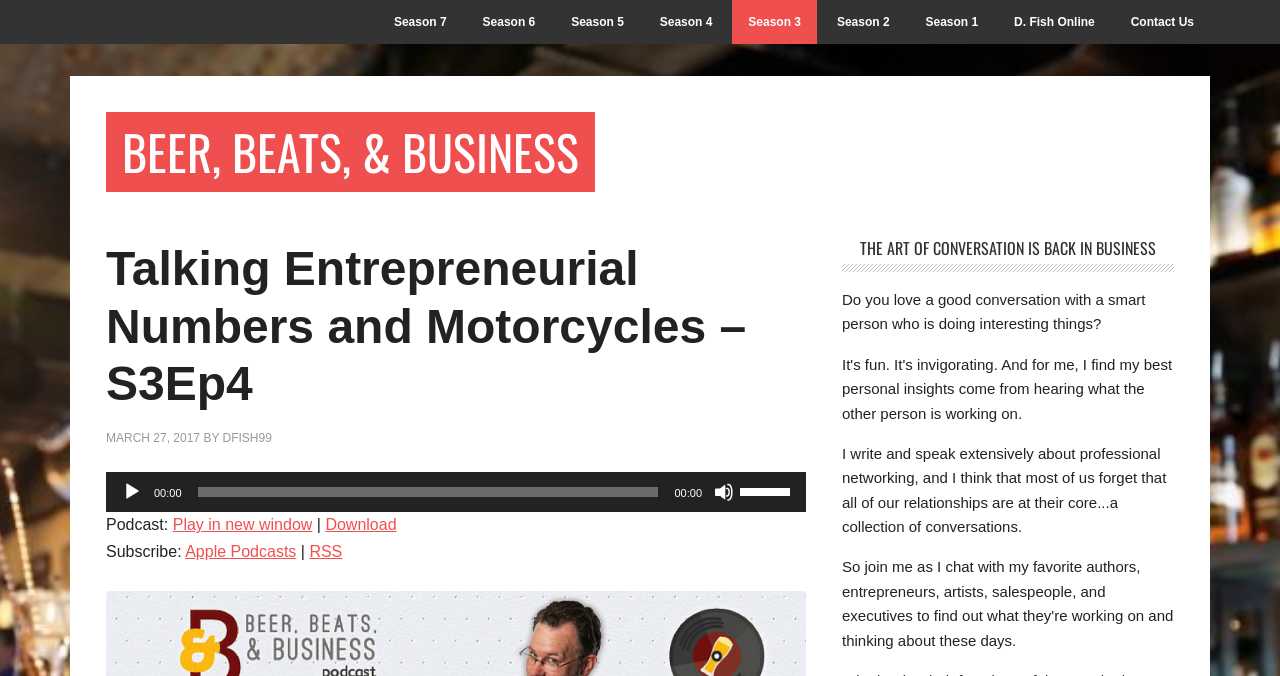What is the title of the latest episode?
Can you offer a detailed and complete answer to this question?

I looked at the heading element with the text 'Talking Entrepreneurial Numbers and Motorcycles – S3Ep4', which is likely to be the title of the latest episode.